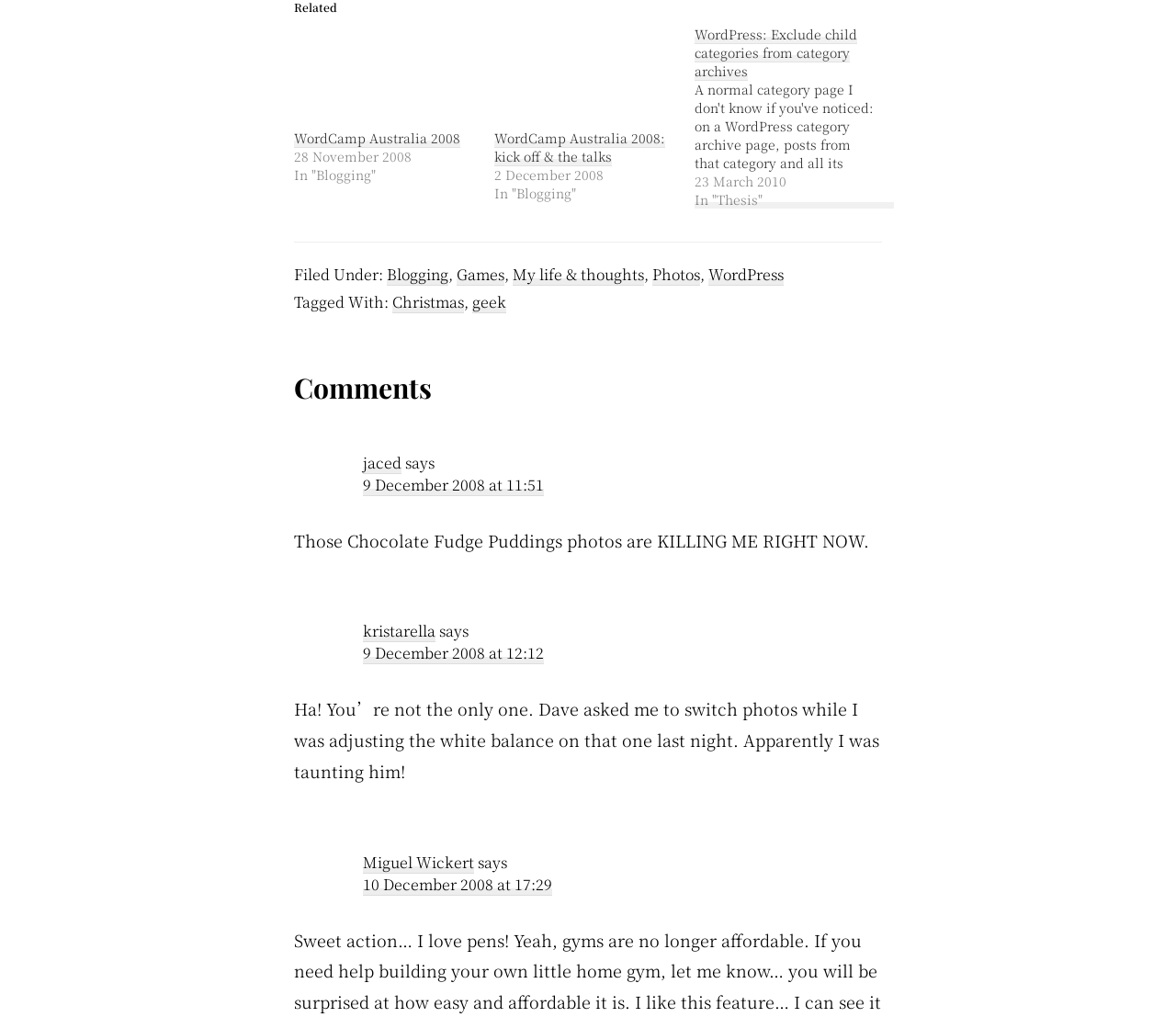What is the date of the second comment?
Please provide a detailed and thorough answer to the question.

I found the date of the second comment by looking at the time element with the text '10 December 2008 at 17:29' which is located below the comment made by Miguel Wickert.